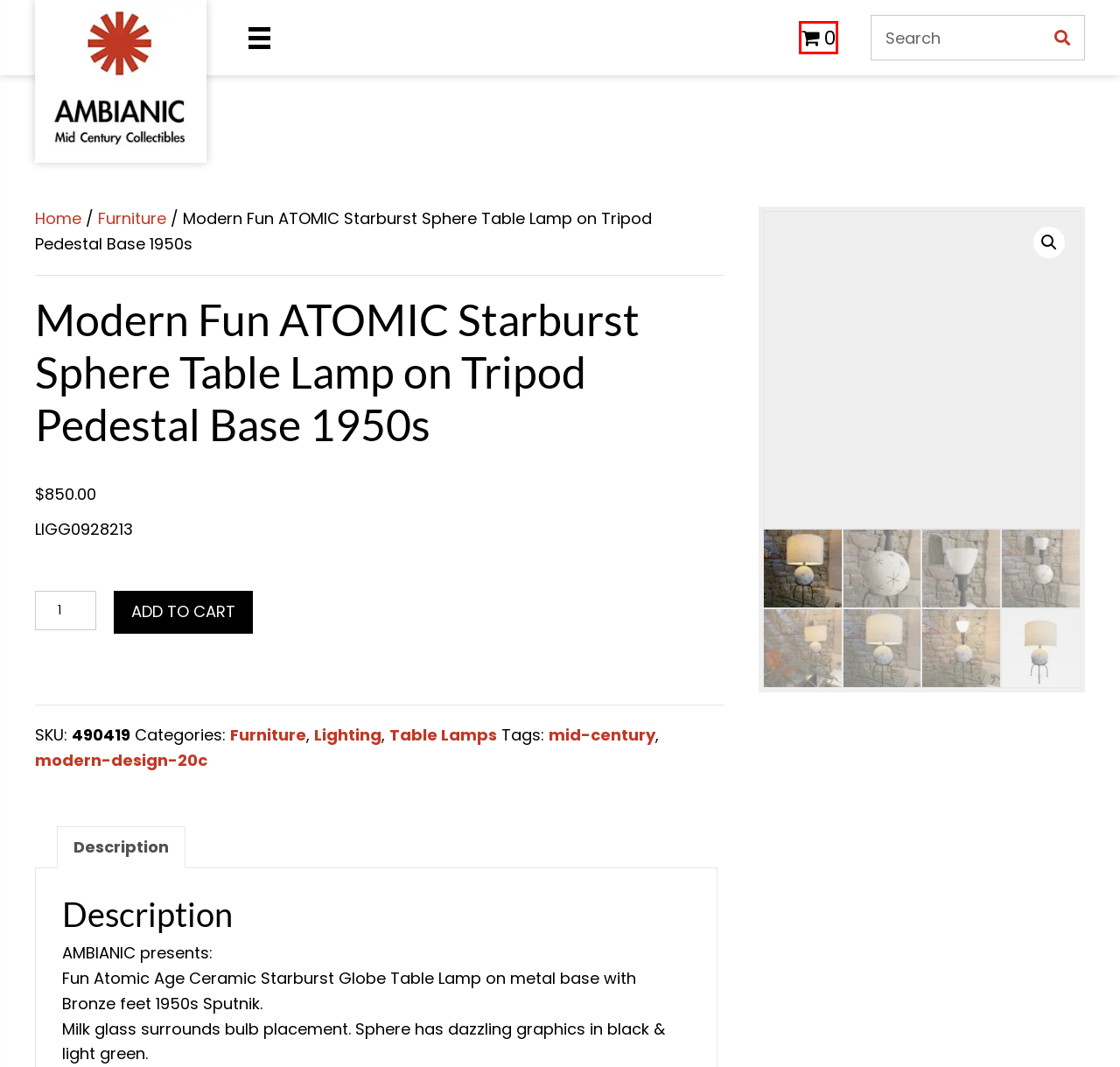Given a screenshot of a webpage featuring a red bounding box, identify the best matching webpage description for the new page after the element within the red box is clicked. Here are the options:
A. mid-century Archives - Ambianic
B. Custom Home Decor Items - Ambianic
C. Table Lamps Archives - Ambianic
D. Terms and Conditions - Ambianic
E. Furniture Archives - Ambianic
F. modern-design-20c Archives - Ambianic
G. Buy Custom Furniture - Ambianic
H. Lighting Archives - Ambianic

G